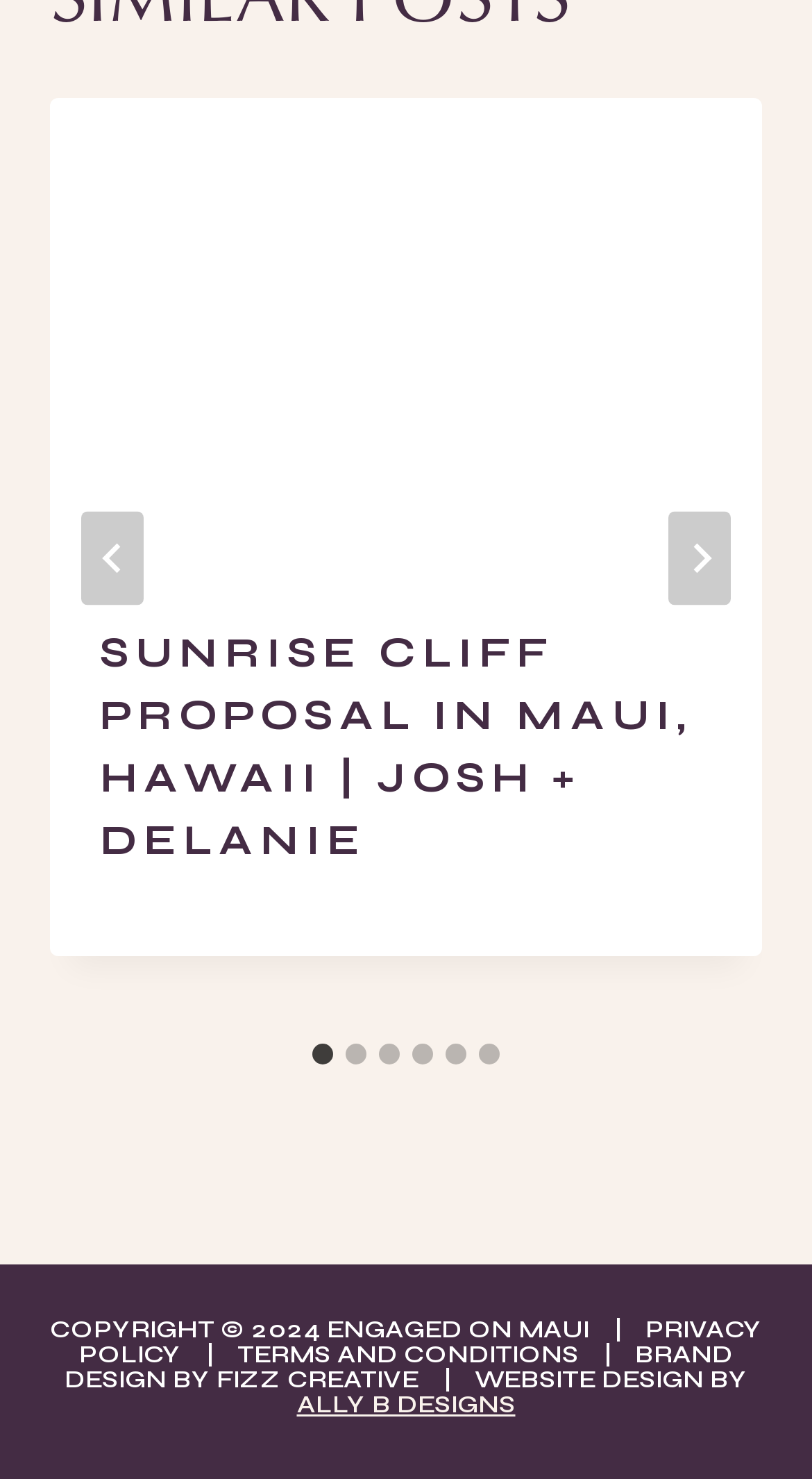Please provide the bounding box coordinates for the element that needs to be clicked to perform the following instruction: "Go to the last slide". The coordinates should be given as four float numbers between 0 and 1, i.e., [left, top, right, bottom].

[0.1, 0.346, 0.177, 0.409]